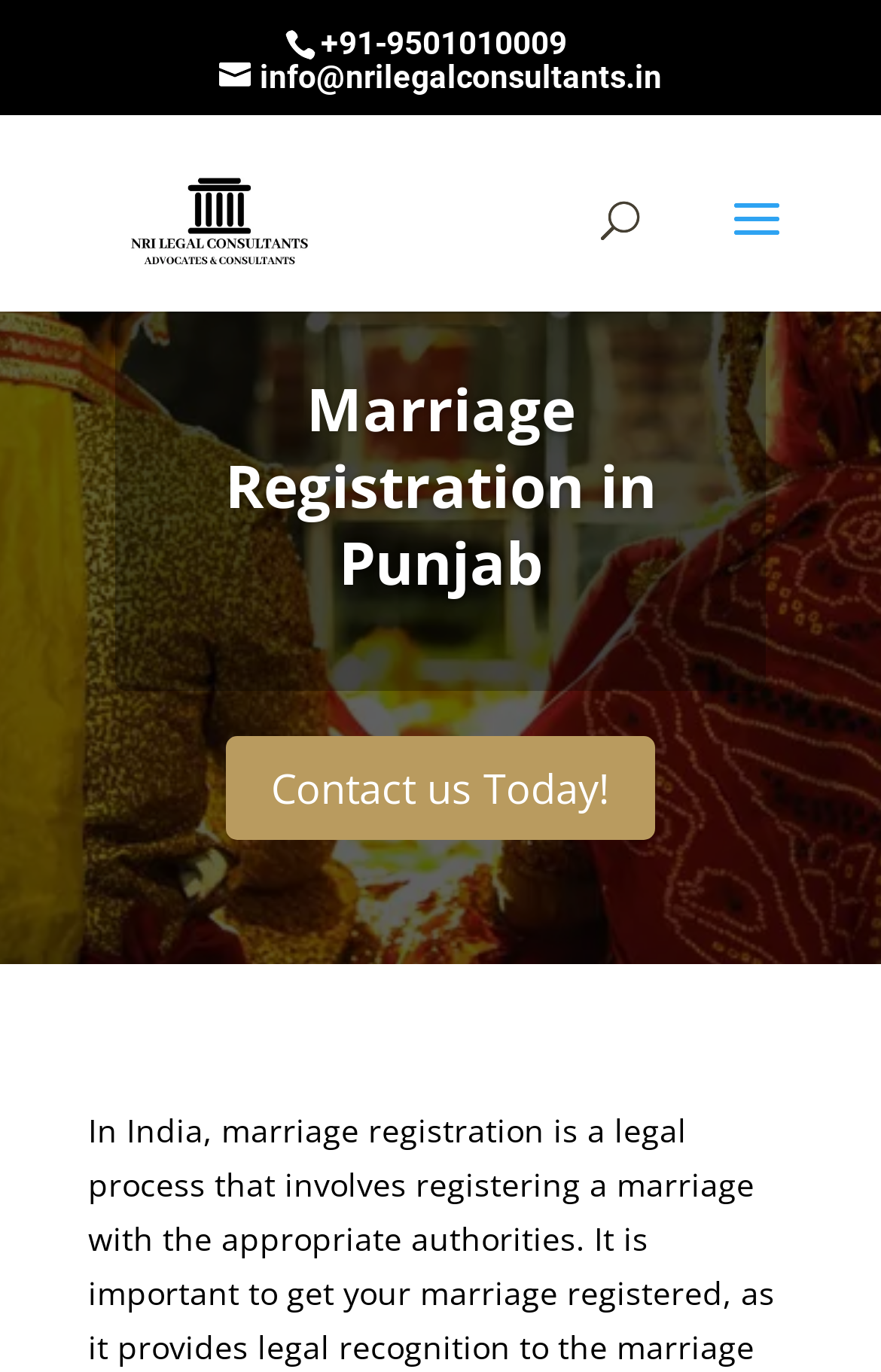Please respond to the question with a concise word or phrase:
What is the purpose of the search box?

Search for: